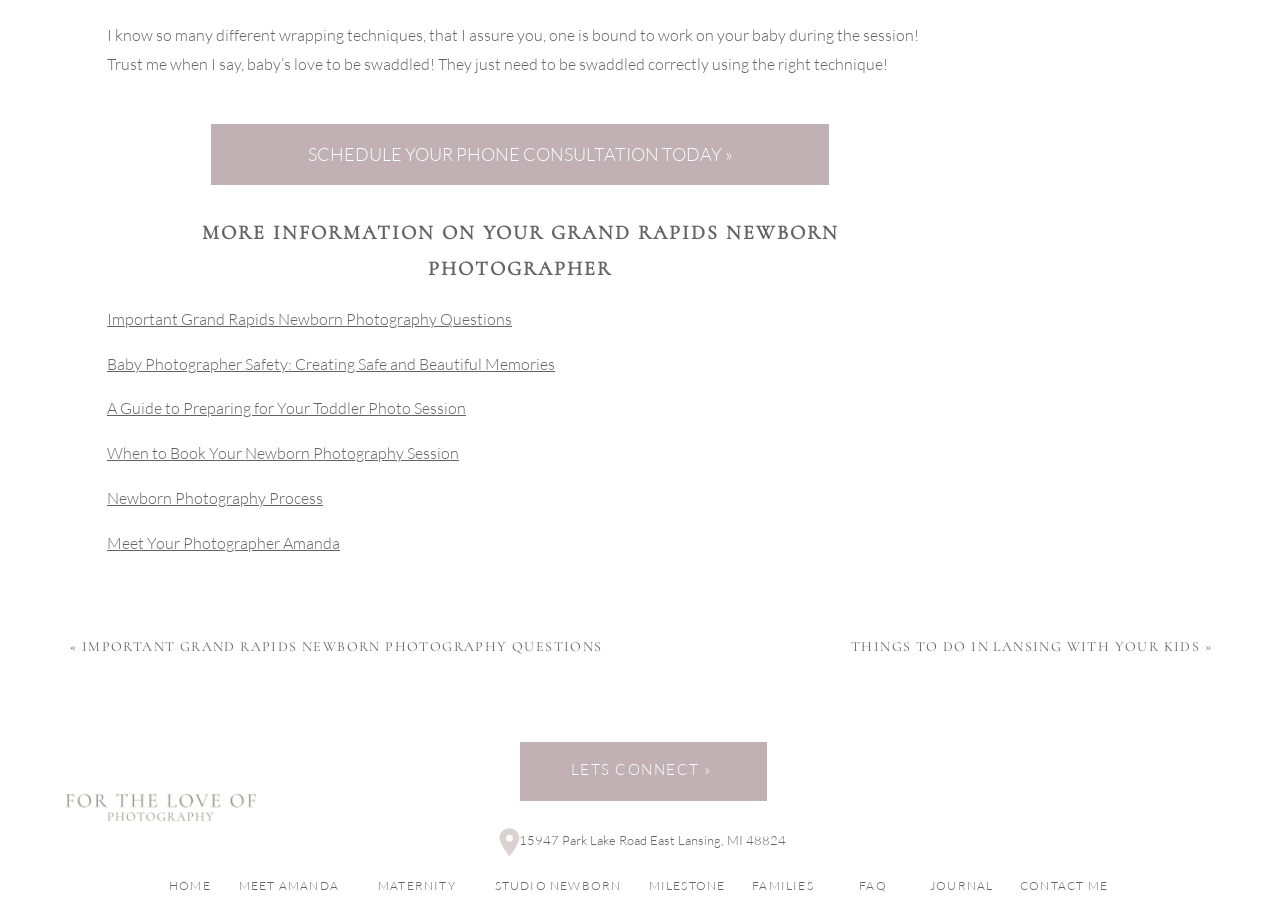What is the location of the photographer?
Give a thorough and detailed response to the question.

The link with bounding box coordinates [0.391, 0.926, 0.629, 0.952] contains the address '15947 Park Lake Road East Lansing, MI 48824', which is the location of the photographer.